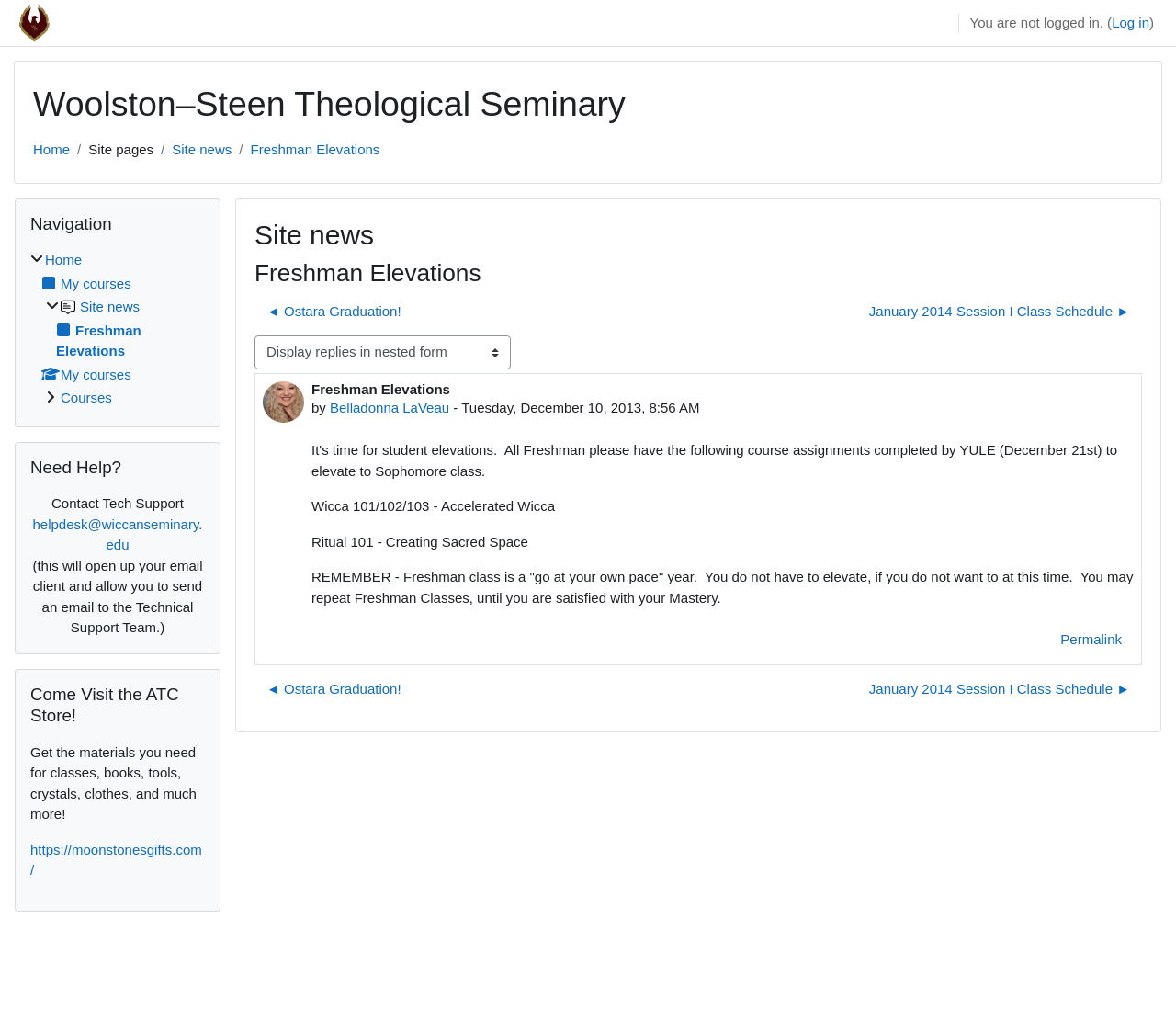Locate the bounding box coordinates of the region to be clicked to comply with the following instruction: "Go to Home". The coordinates must be four float numbers between 0 and 1, in the form [left, top, right, bottom].

[0.028, 0.137, 0.059, 0.152]